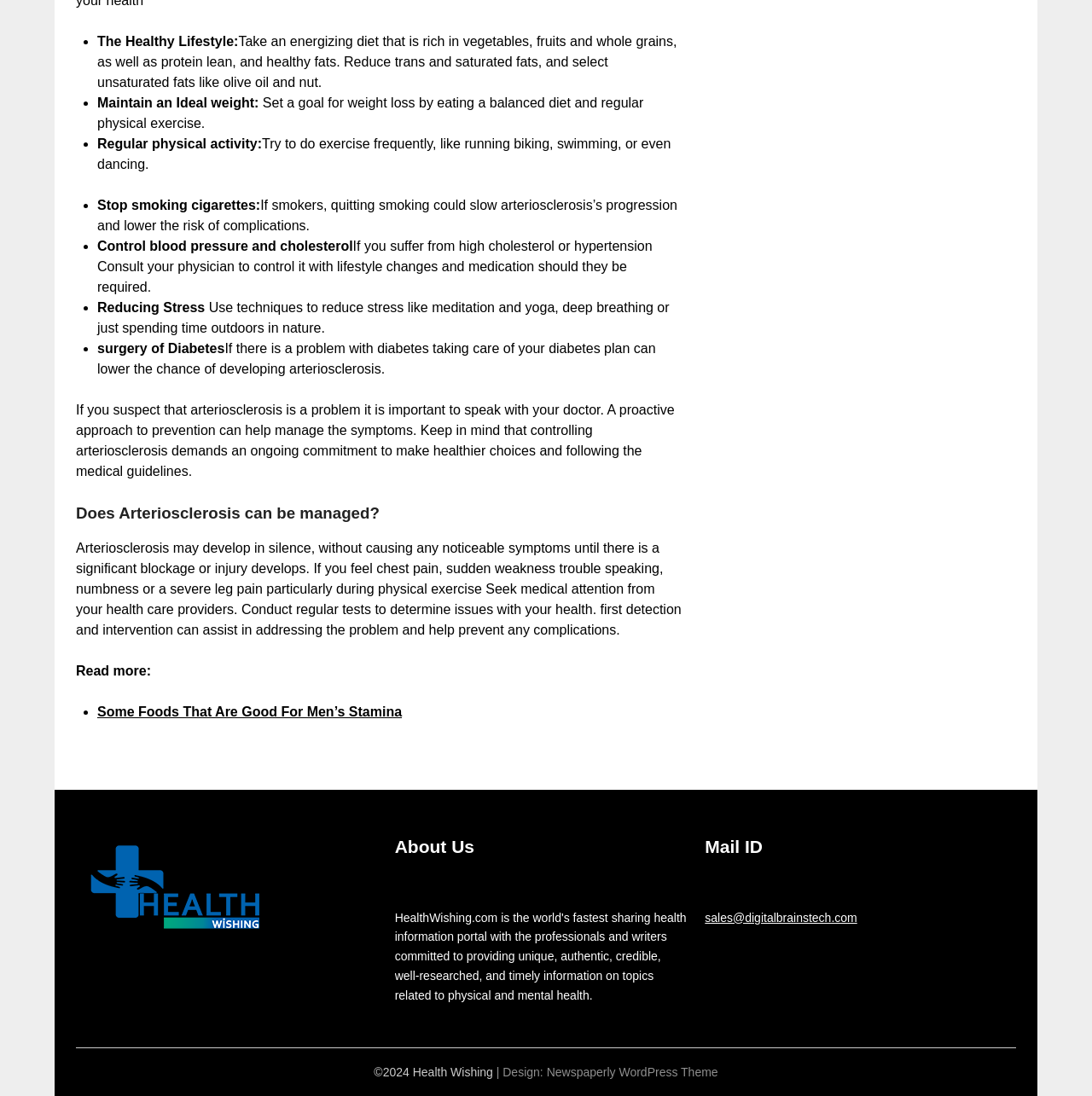Please provide a comprehensive response to the question based on the details in the image: What is the email address provided for contact?

The email address provided for contact is 'sales@digitalbrainstech.com', which is likely the email address of the website owner or administrator, and can be used to reach out to them for any queries or concerns.